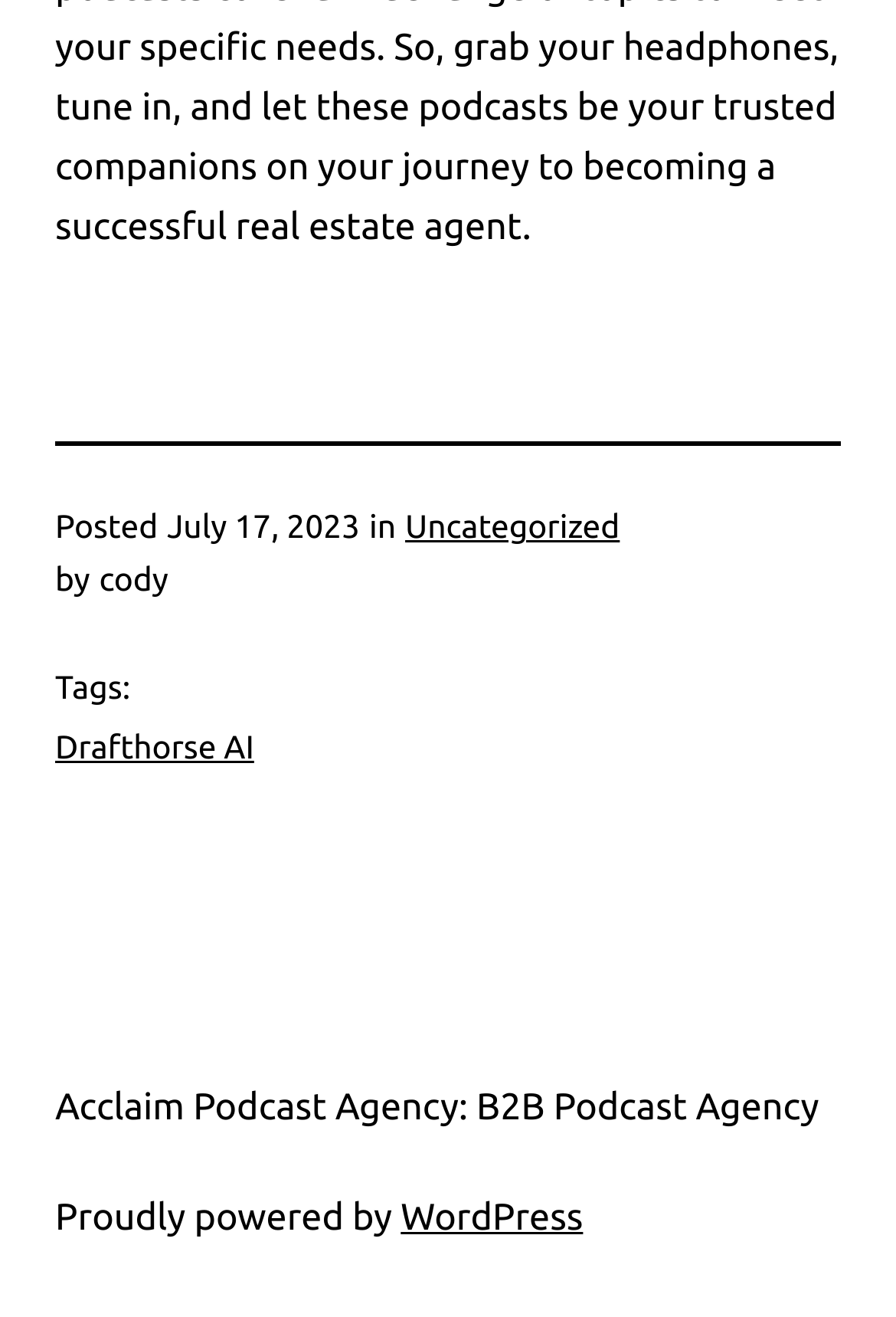Who is the author of the post?
Answer the question with a thorough and detailed explanation.

I found the author of the post by looking at the text 'by' followed by a static text element with the name 'cody'.